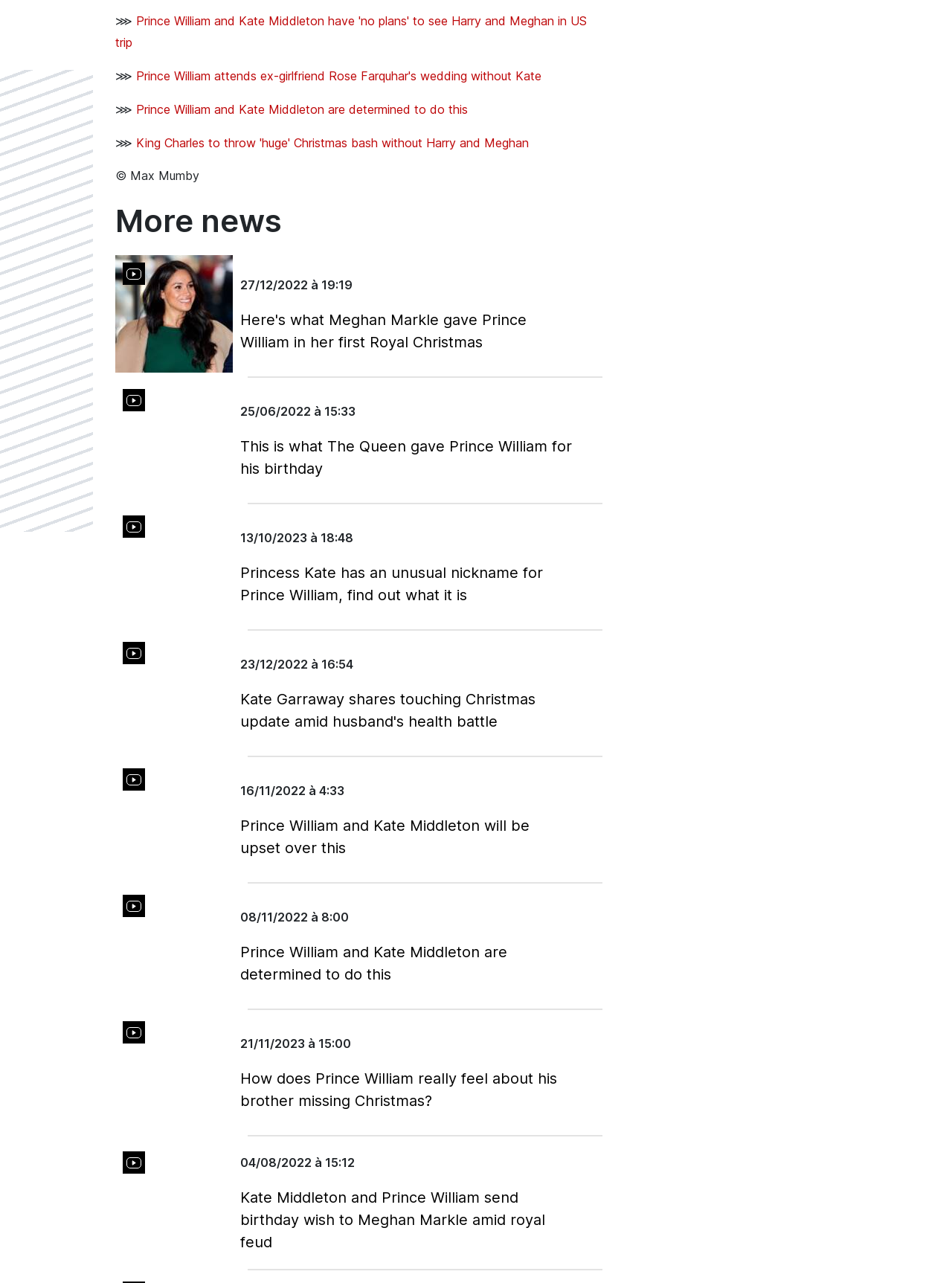Using the details in the image, give a detailed response to the question below:
Who is the photographer credited in the webpage?

I found a StaticText element with the text '© Max Mumby', which suggests that Max Mumby is the photographer credited on the webpage.